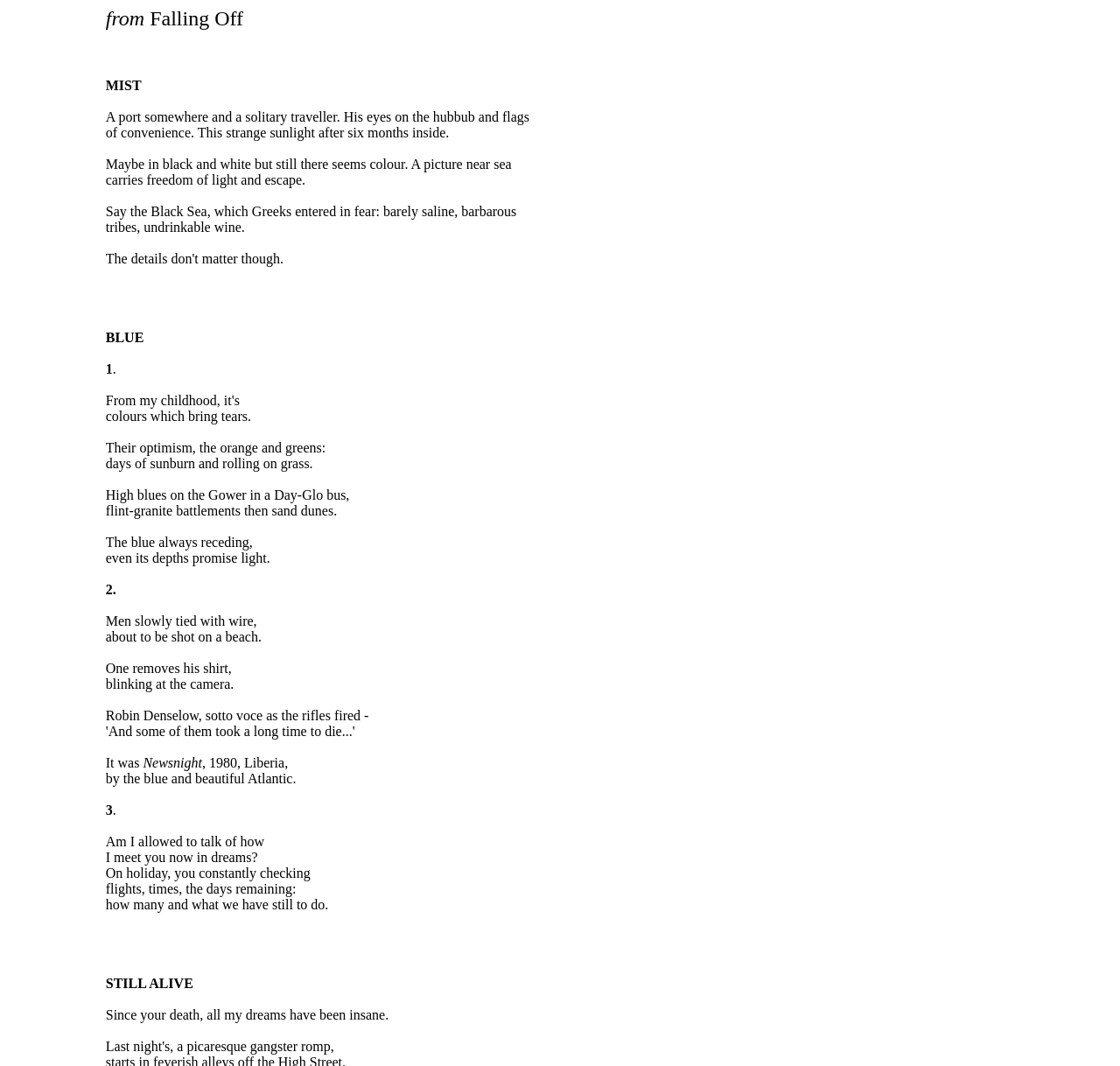What is the phrase written in all capital letters at the bottom of the webpage?
Based on the image content, provide your answer in one word or a short phrase.

STILL ALIVE